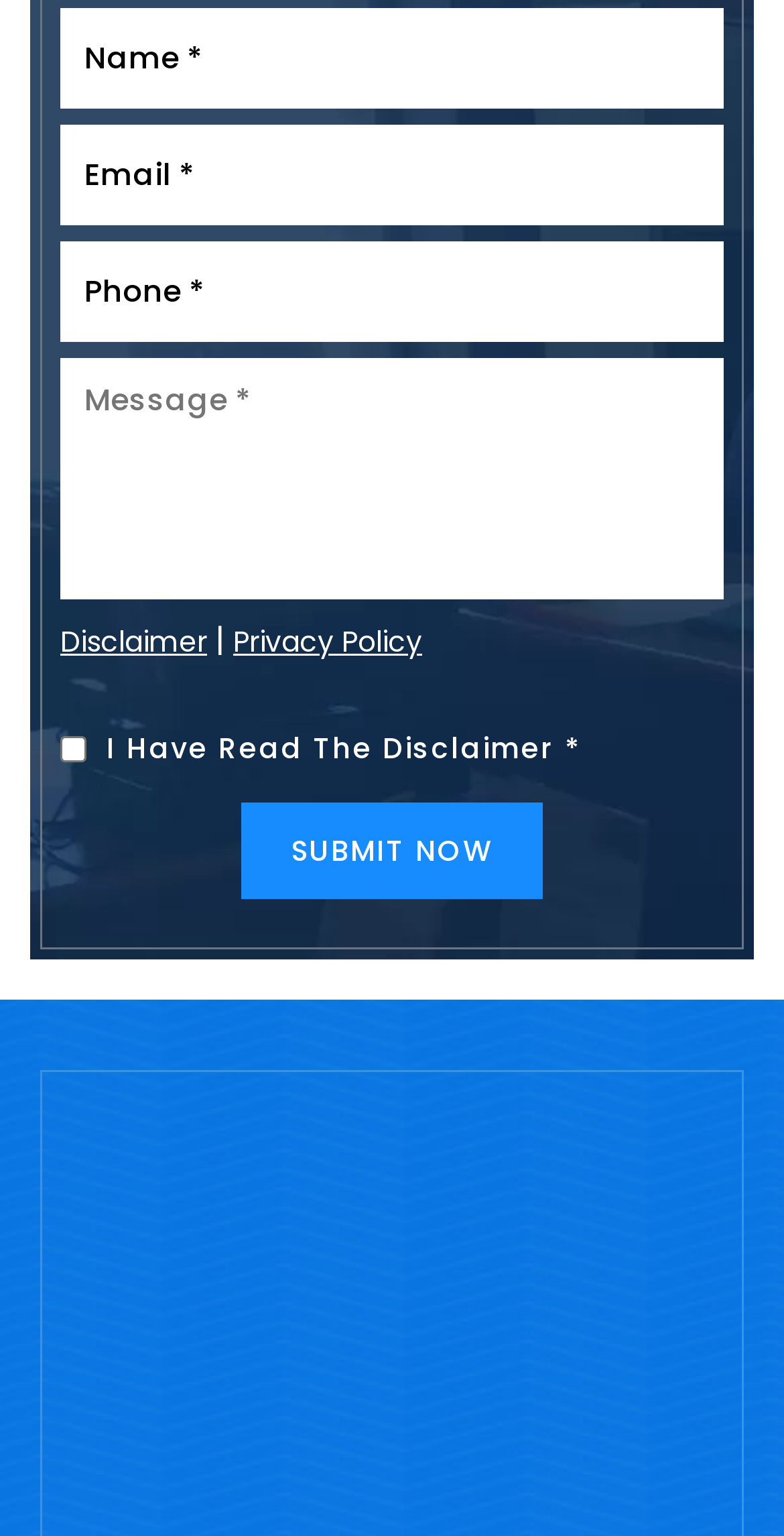Please answer the following query using a single word or phrase: 
What is the label of the first input field?

Name